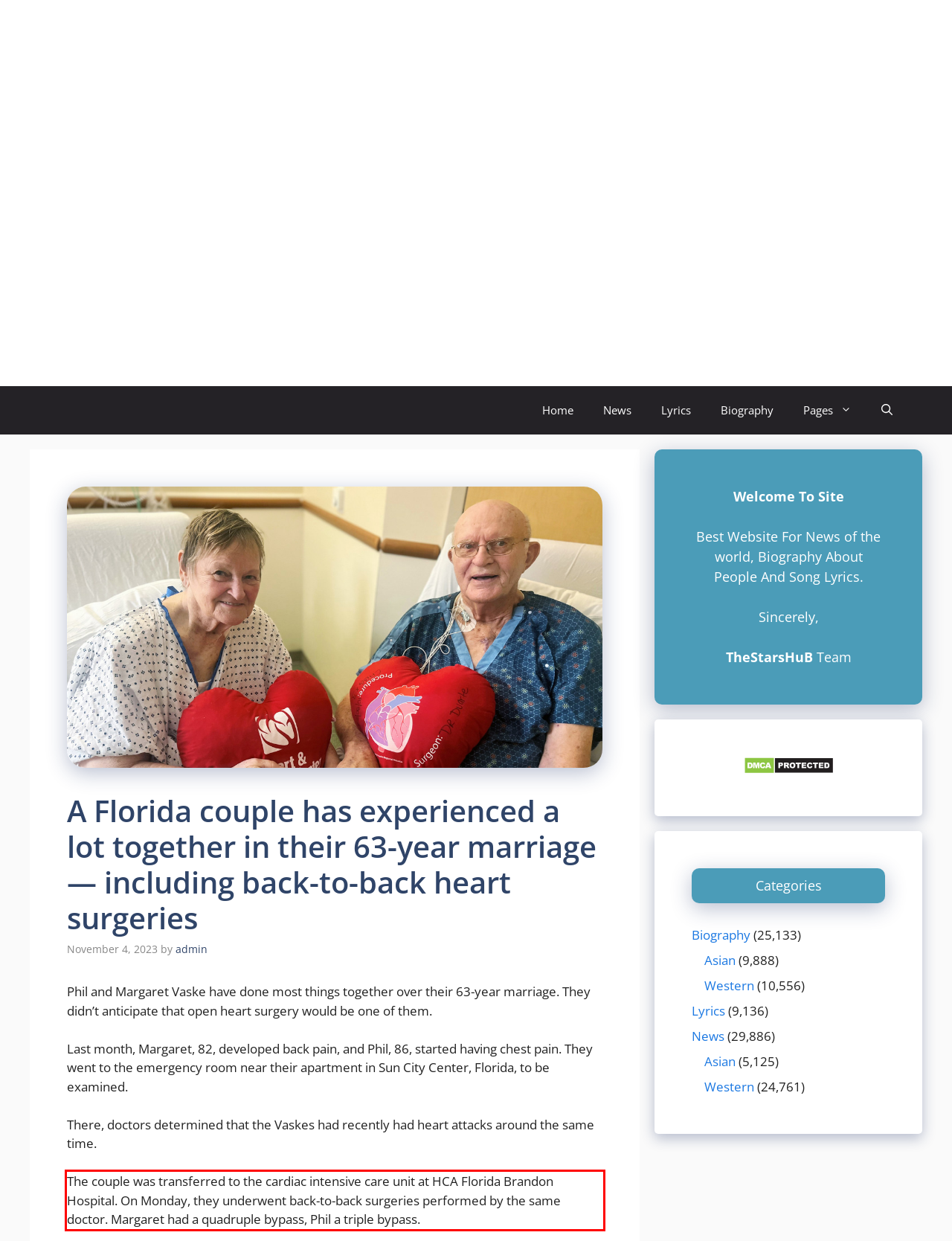Identify and extract the text within the red rectangle in the screenshot of the webpage.

The couple was transferred to the cardiac intensive care unit at HCA Florida Brandon Hospital. On Monday, they underwent back-to-back surgeries performed by the same doctor. Margaret had a quadruple bypass, Phil a triple bypass.